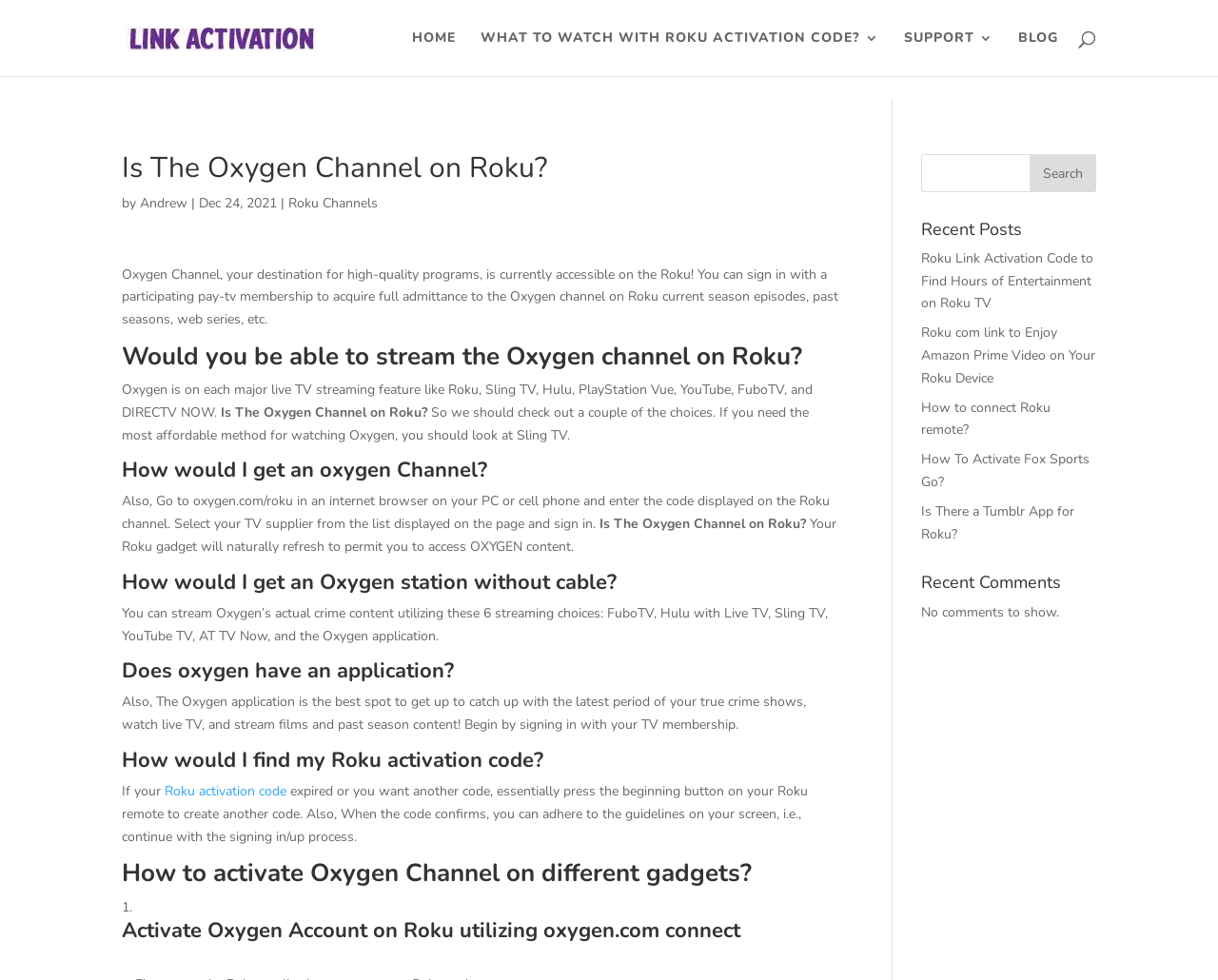Please identify the bounding box coordinates of the region to click in order to complete the task: "Click on Roku com link activation". The coordinates must be four float numbers between 0 and 1, specified as [left, top, right, bottom].

[0.103, 0.029, 0.26, 0.047]